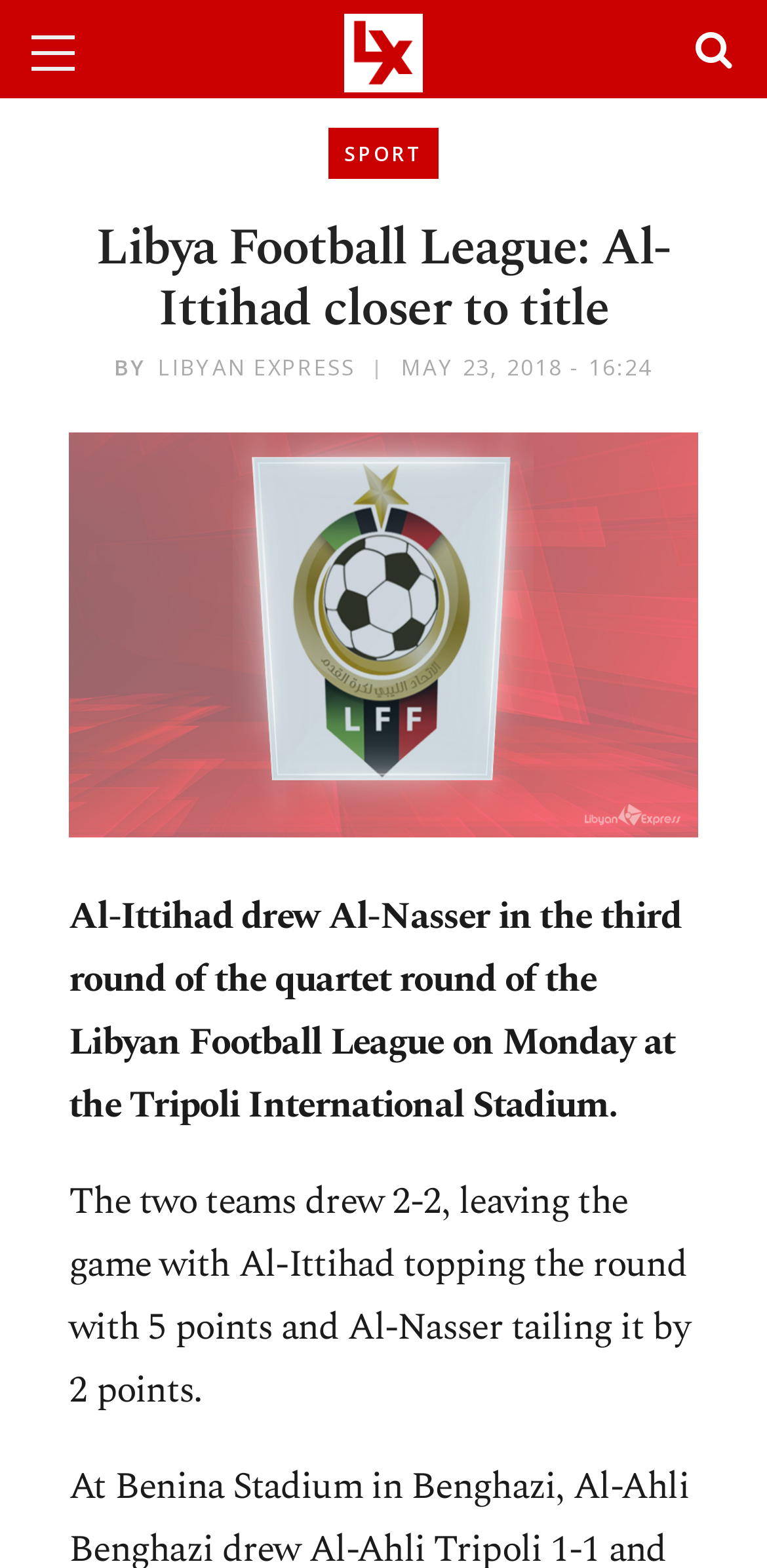Please find the bounding box coordinates in the format (top-left x, top-left y, bottom-right x, bottom-right y) for the given element description. Ensure the coordinates are floating point numbers between 0 and 1. Description: alt="Libyan Express"

[0.244, 0.0, 0.756, 0.068]